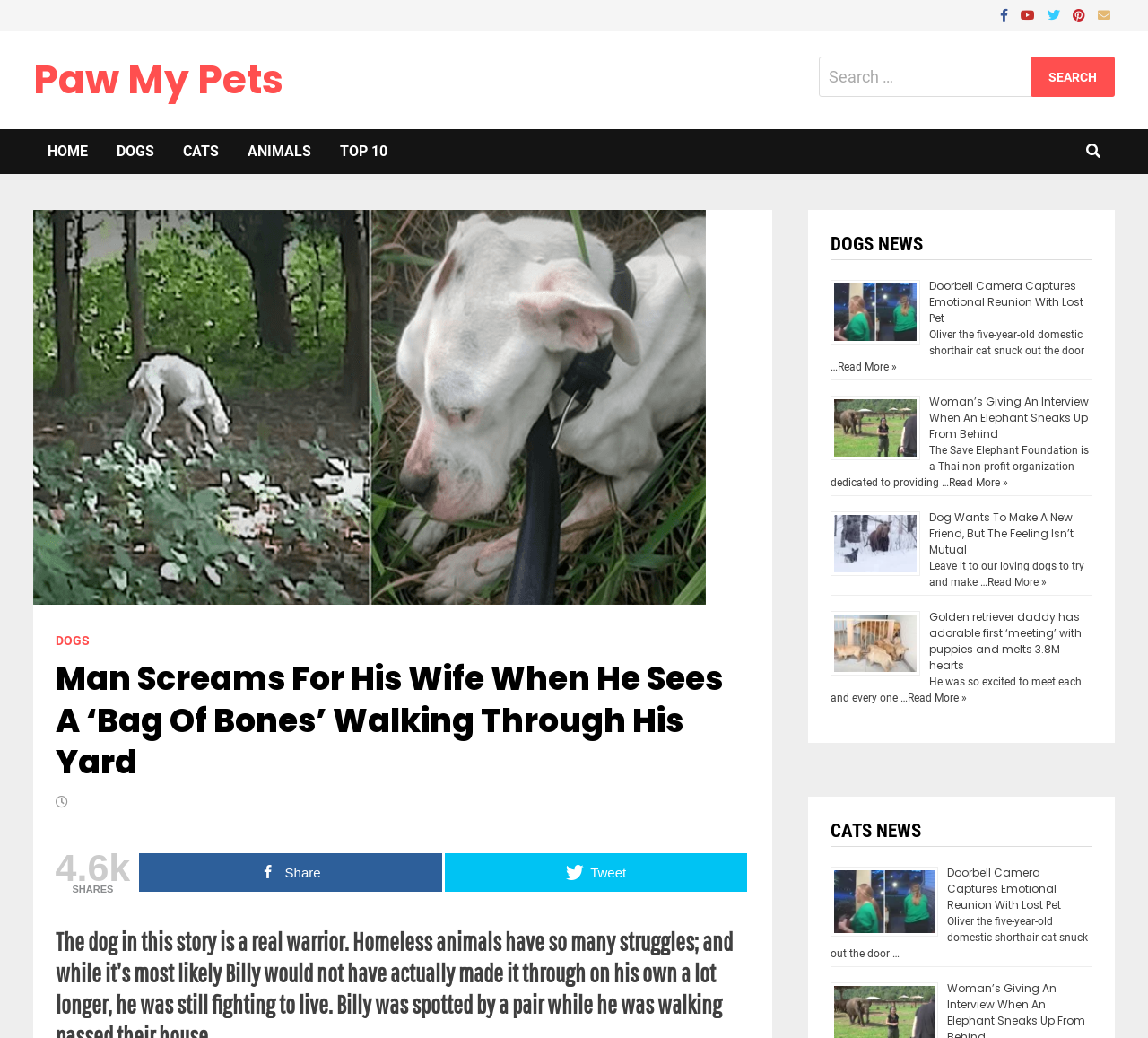Respond to the question below with a concise word or phrase:
How many articles are on the webpage?

6